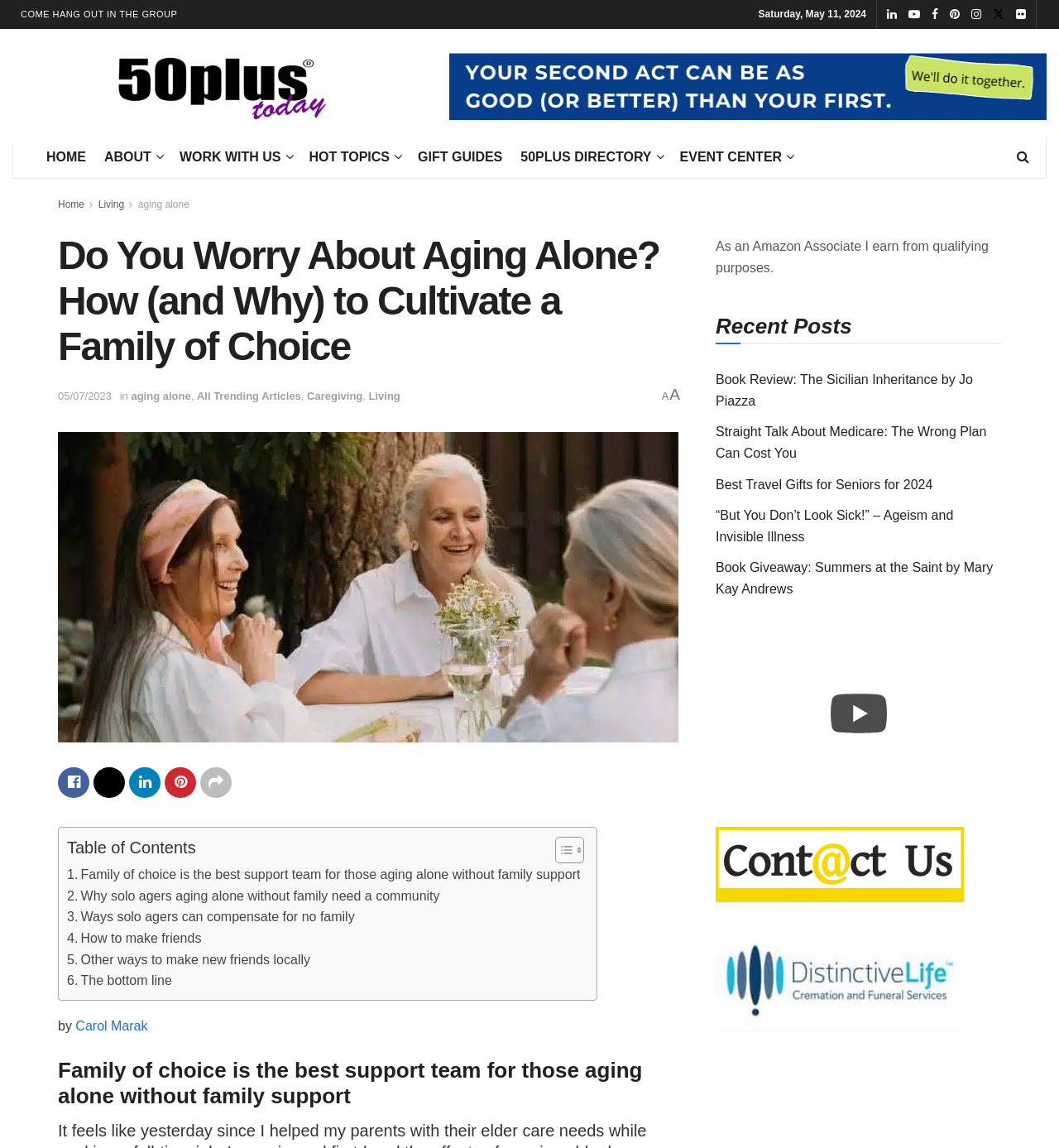Determine the bounding box coordinates of the section I need to click to execute the following instruction: "Toggle the 'Table of Content'". Provide the coordinates as four float numbers between 0 and 1, i.e., [left, top, right, bottom].

[0.513, 0.729, 0.548, 0.753]